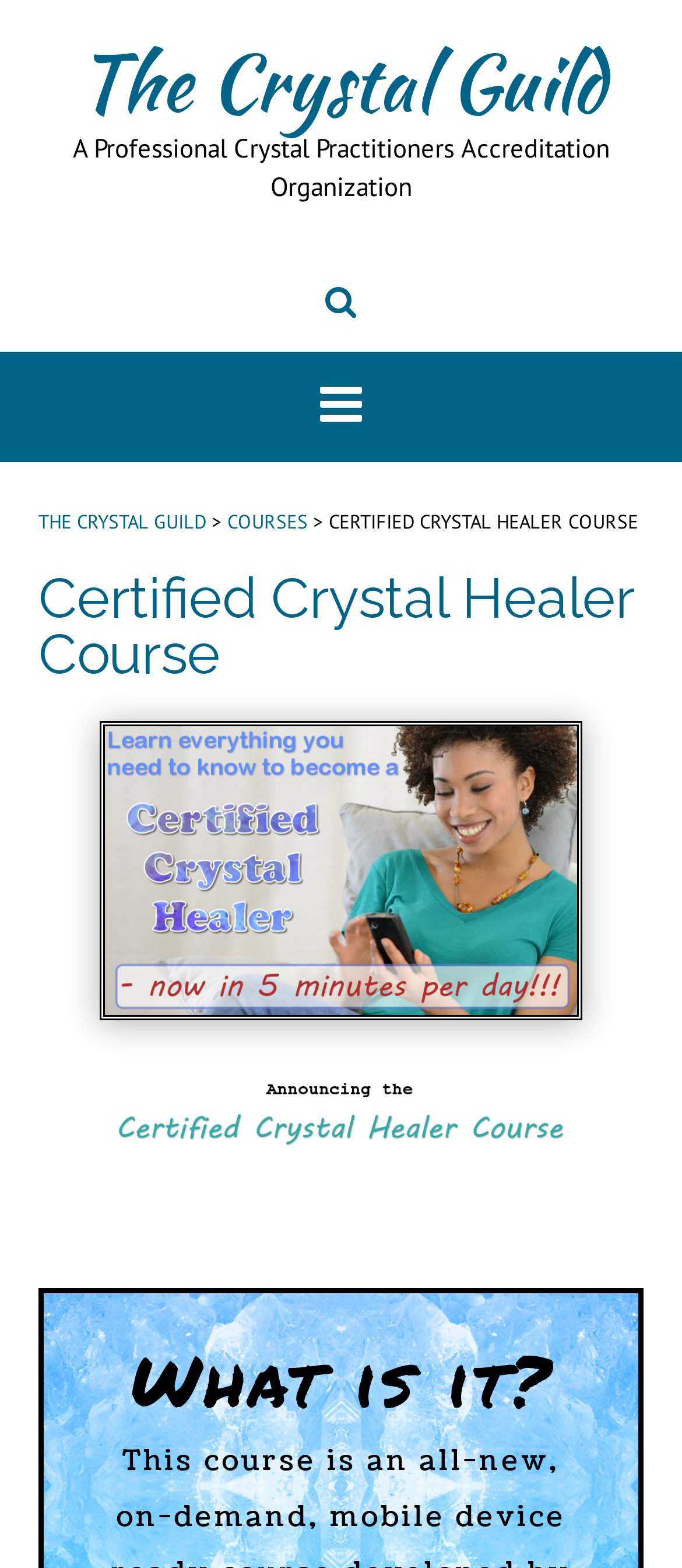How many main sections are there in the webpage?
Carefully examine the image and provide a detailed answer to the question.

I found two main sections on the webpage, one at the top with links to 'THE CRYSTAL GUILD' and 'COURSES', and another below it with a heading 'Certified Crystal Healer Course' and a subheading 'What is it?'.